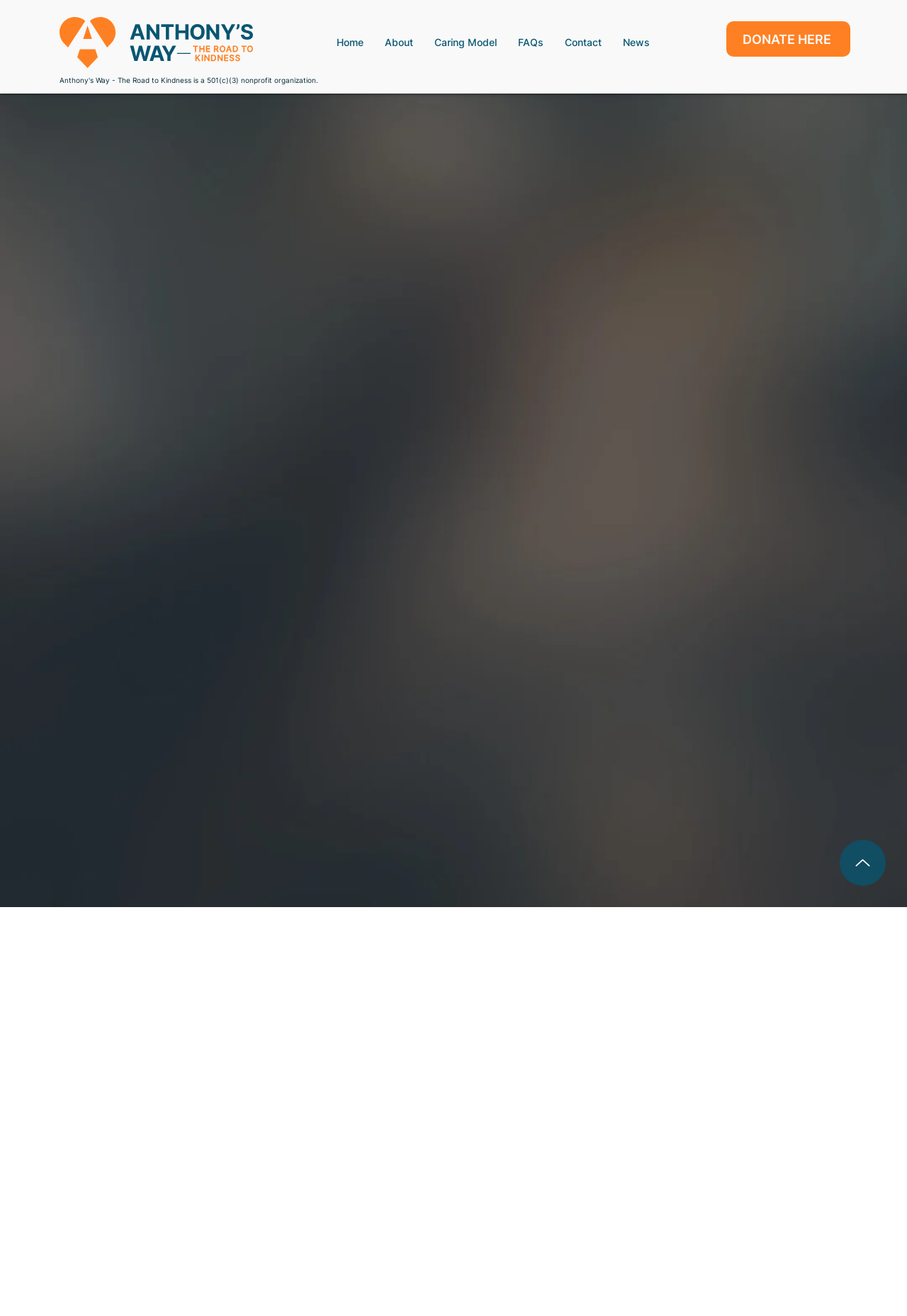Locate the bounding box coordinates of the area where you should click to accomplish the instruction: "Donate to the cause".

[0.801, 0.016, 0.938, 0.043]